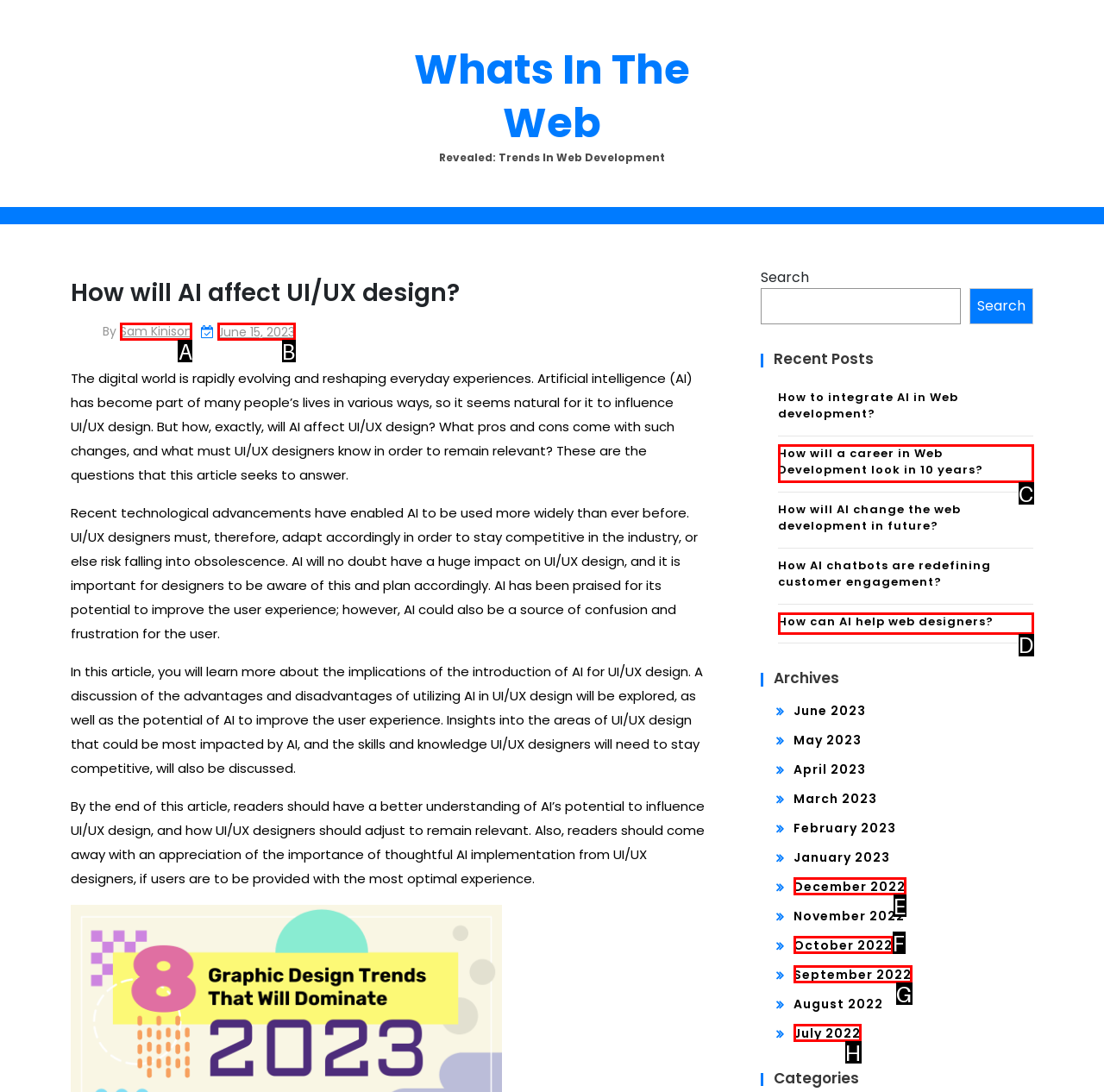Which option should be clicked to complete this task: Read the article by Sam Kinison
Reply with the letter of the correct choice from the given choices.

A